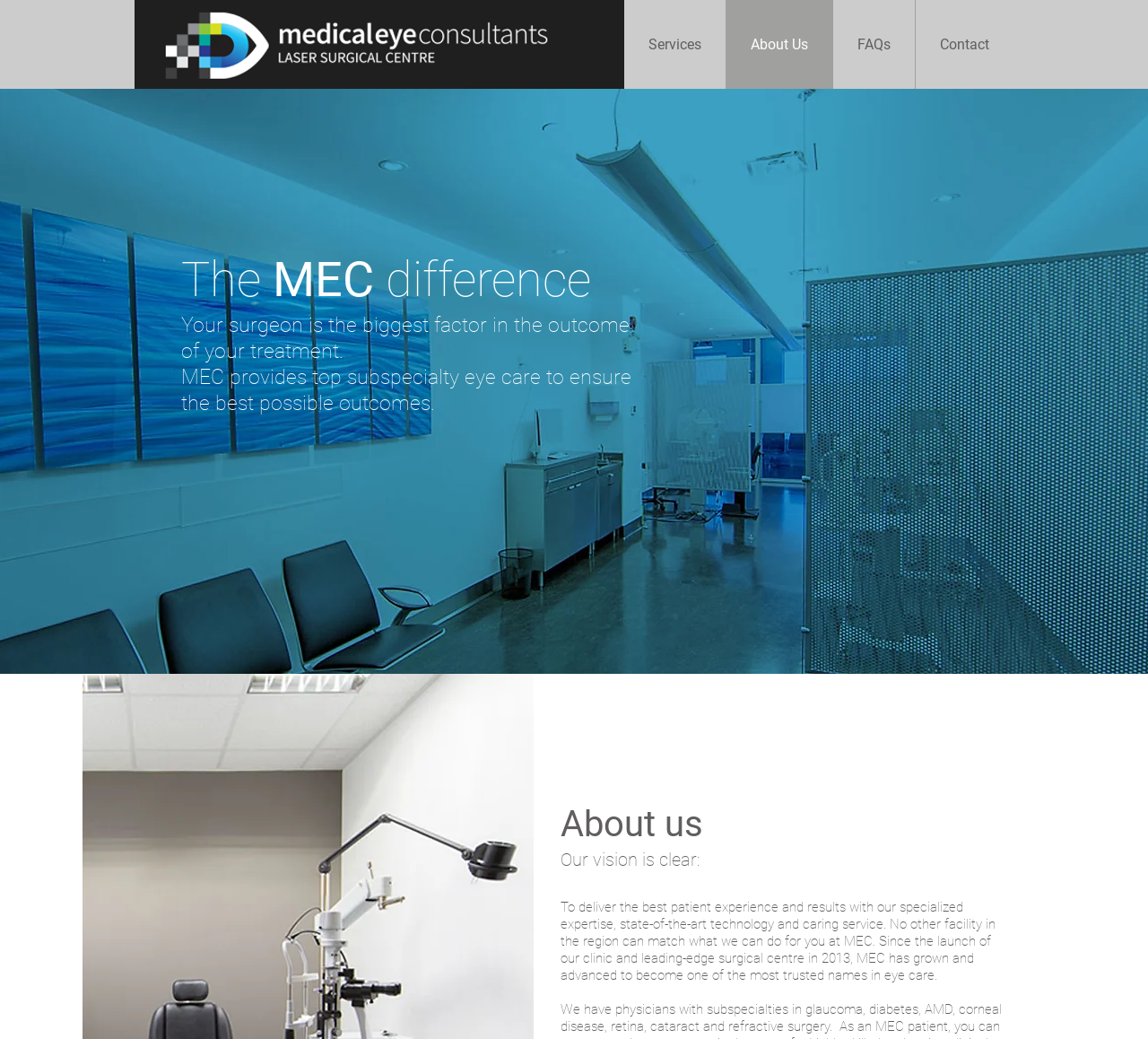Answer the question below with a single word or a brief phrase: 
What is the main goal of the medical facility?

To deliver the best patient experience